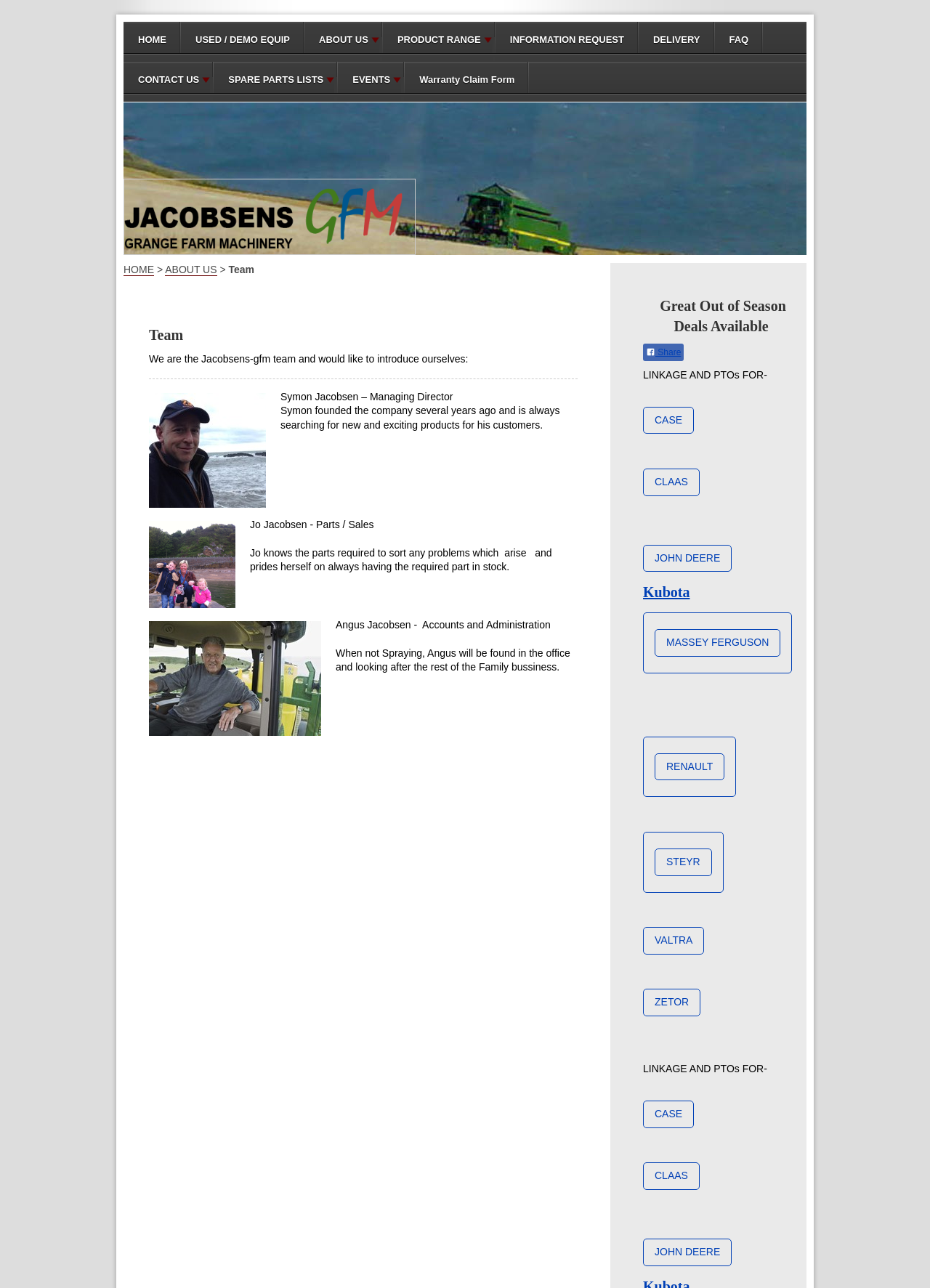Create a full and detailed caption for the entire webpage.

This webpage appears to be a team introduction page for Jacobsens-gfm, a company that deals with farm equipment. At the top of the page, there is a navigation menu with links to various sections of the website, including "HOME", "USED / DEMO EQUIP", "ABOUT US", and others.

Below the navigation menu, there is a large image that spans almost the entire width of the page. Above the image, there are two links, "HOME" and "CONTACT US", which are positioned on the left and right sides of the page, respectively.

The main content of the page is divided into two sections. The left section contains a heading "Team" and a brief introduction to the team. Below the introduction, there are three team member profiles, each consisting of a link, a name, and a brief description of their role and responsibilities.

The right section of the page contains a heading "Great Out of Season Deals Available" and a list of links to various farm equipment brands, including CASE, CLAAS, JOHN DEERE, and others. Each link is accompanied by a small image. There is also a "Share" link at the top of this section.

Overall, the page has a simple and organized layout, with a focus on introducing the team and promoting farm equipment deals.